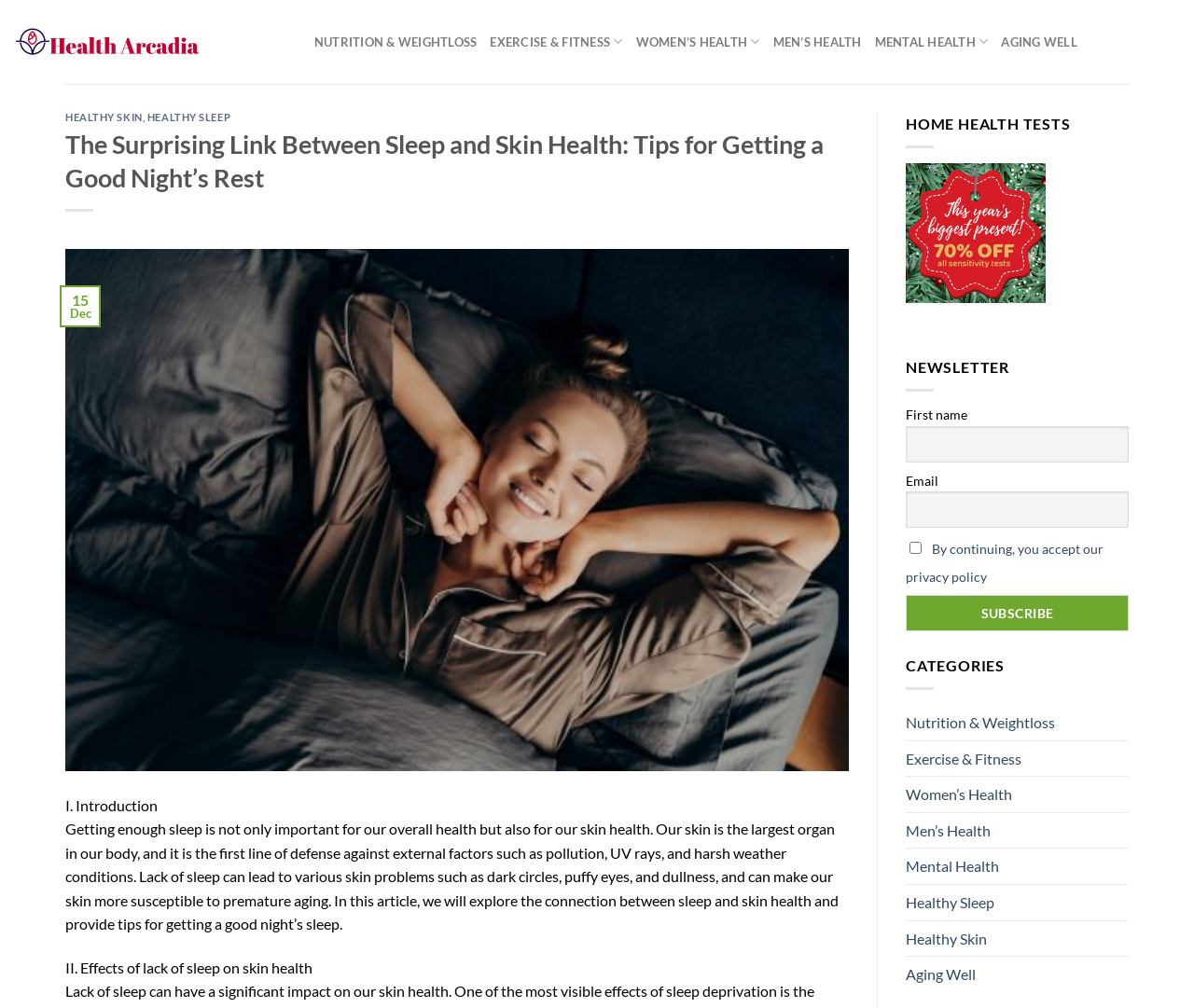Please look at the image and answer the question with a detailed explanation: How many categories are listed?

I counted the number of links under the 'CATEGORIES' section, which are 'Nutrition & Weightloss', 'Exercise & Fitness', 'Women’s Health', 'Men’s Health', 'Mental Health', 'Healthy Sleep', and 'Healthy Skin', and 'Aging Well'. There are 7 categories in total.